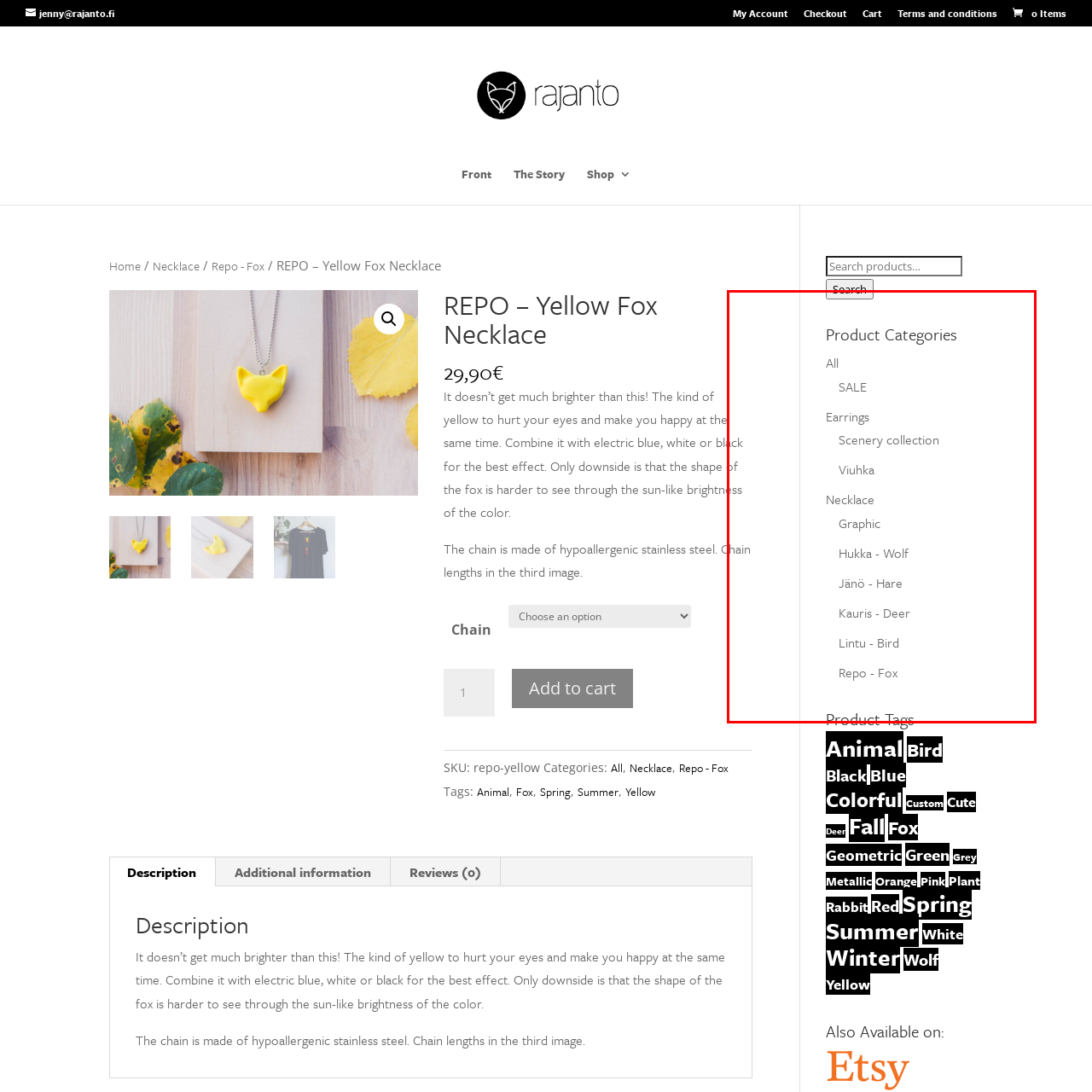What is the shape of the necklace?
Inspect the image area bounded by the red box and answer the question with a single word or a short phrase.

Fox